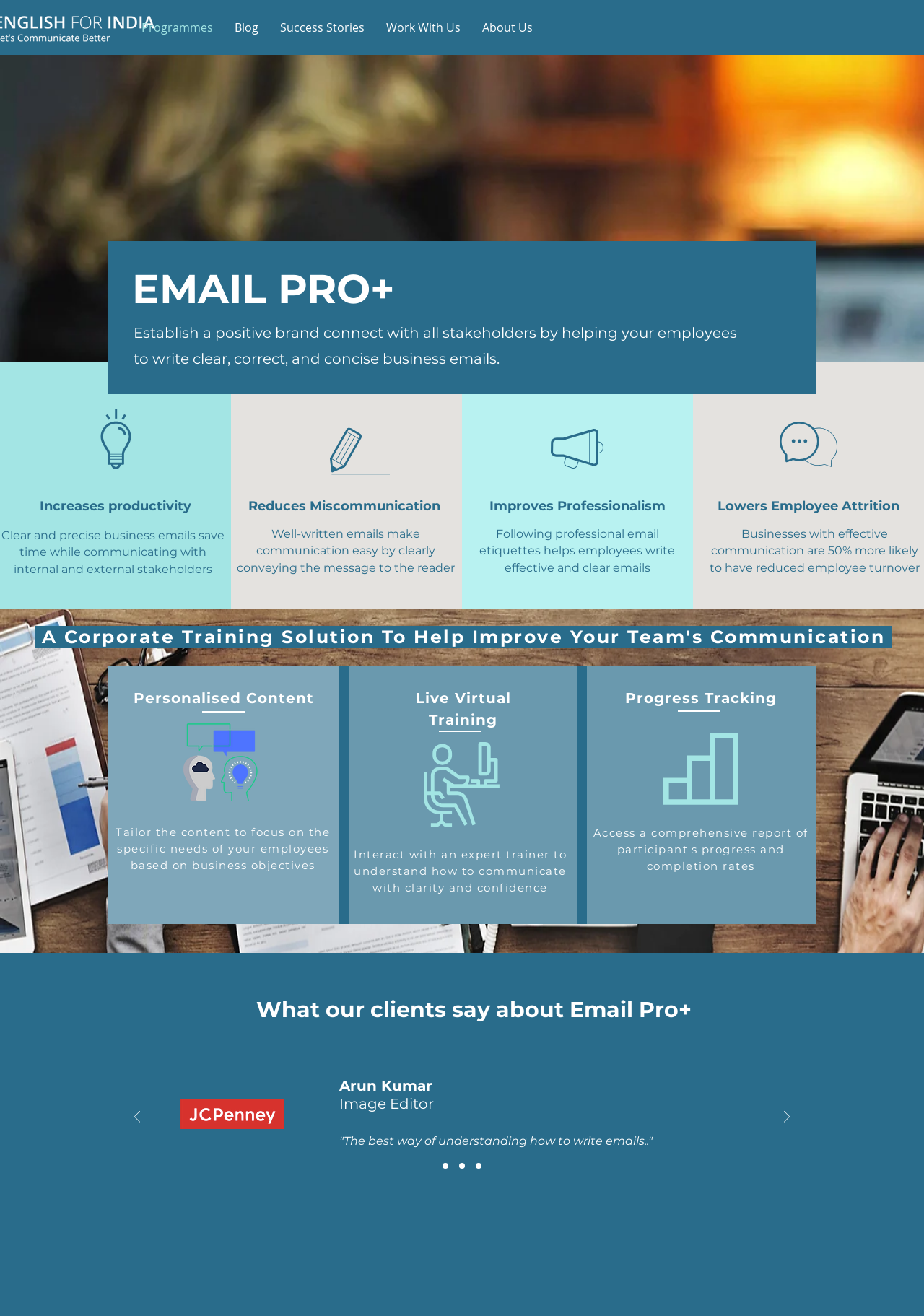Provide your answer to the question using just one word or phrase: How many slides are available in the slideshow?

3